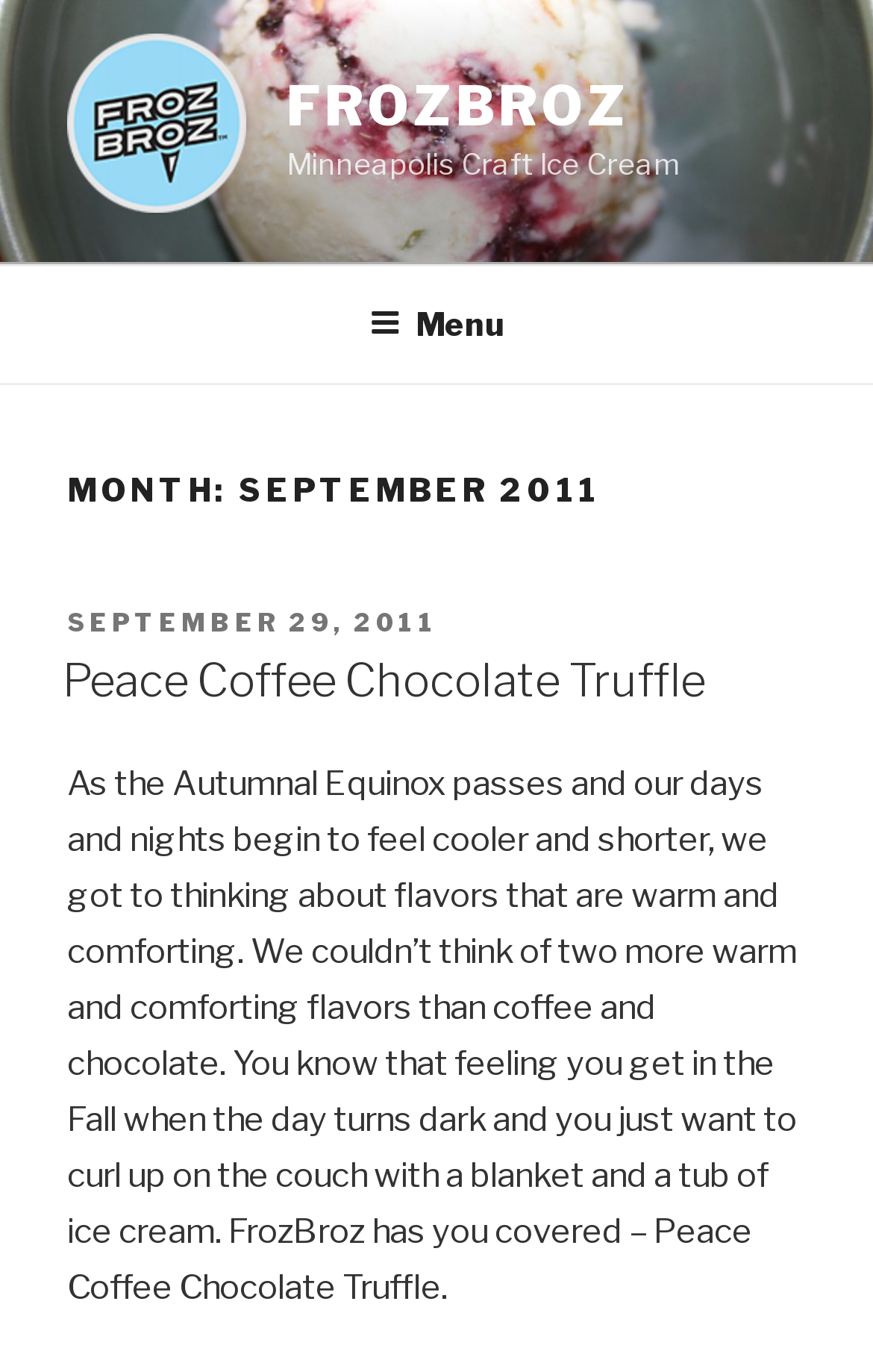Show the bounding box coordinates for the HTML element described as: "Peace Coffee Chocolate Truffle".

[0.072, 0.477, 0.808, 0.517]